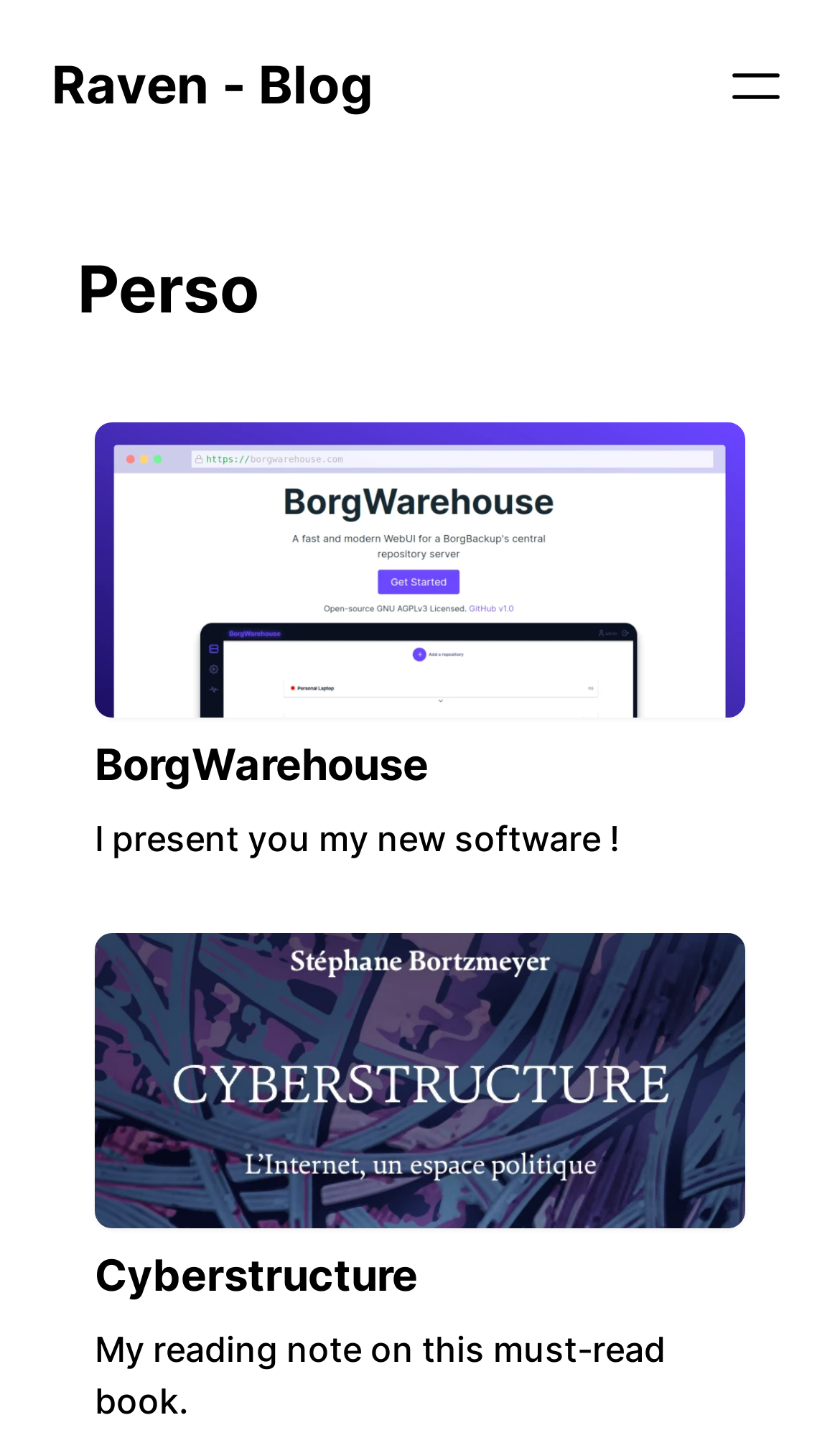Use a single word or phrase to answer the question: 
What is the topic of the first article?

BorgWarehouse